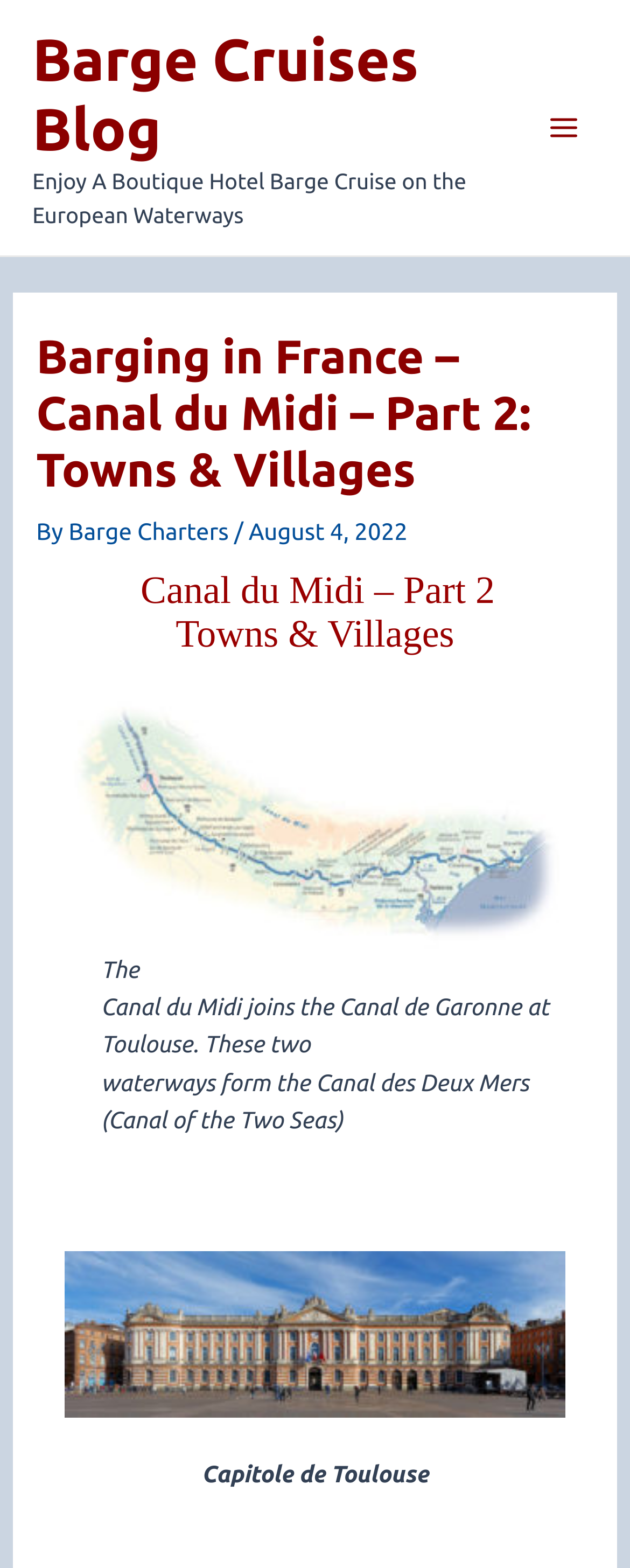Please locate and generate the primary heading on this webpage.

Barging in France – Canal du Midi – Part 2: Towns & Villages